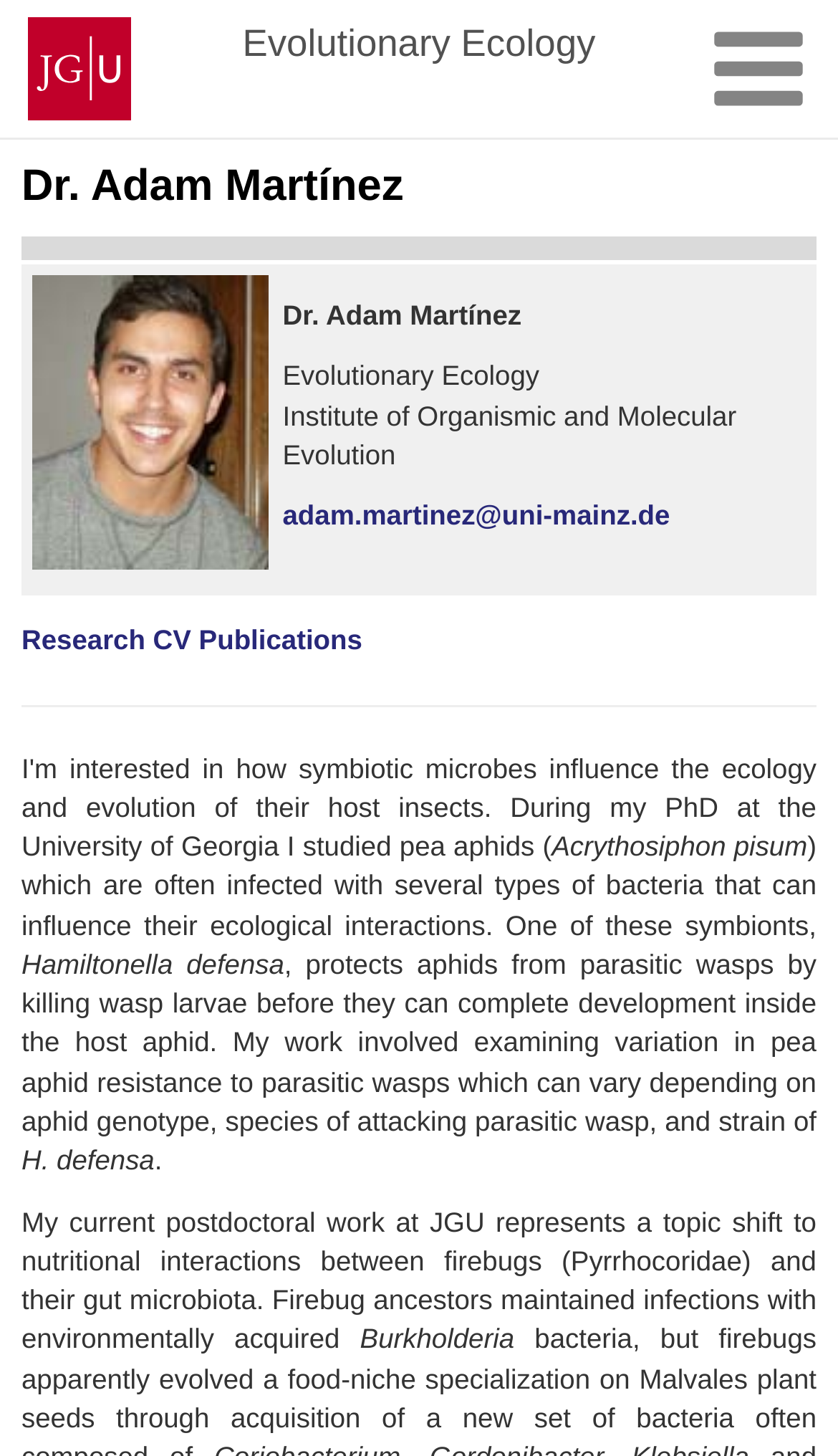What is the name of the researcher?
Look at the image and provide a short answer using one word or a phrase.

Dr. Adam Martínez